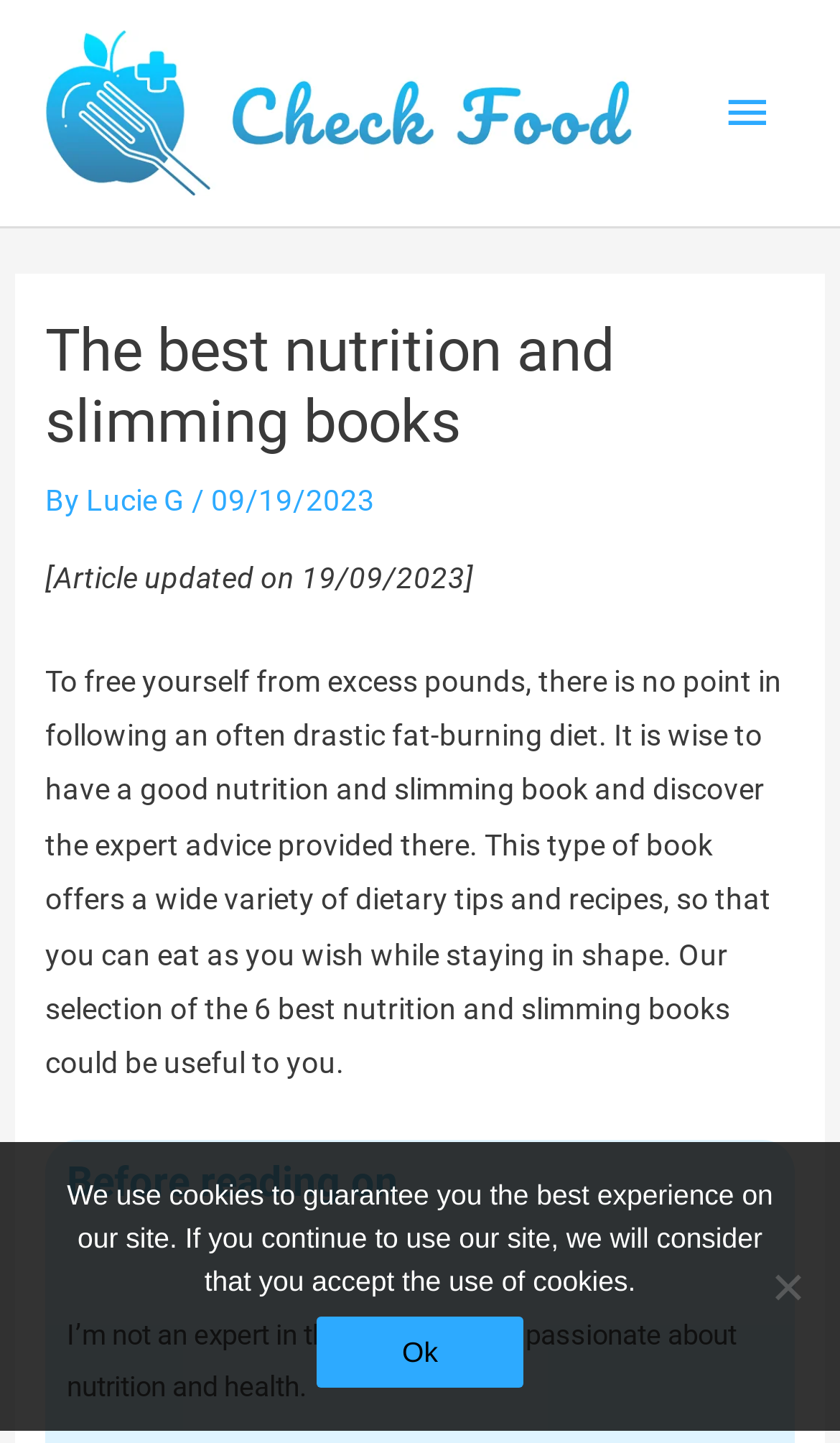Determine the bounding box for the UI element that matches this description: "Ok".

[0.376, 0.912, 0.624, 0.962]